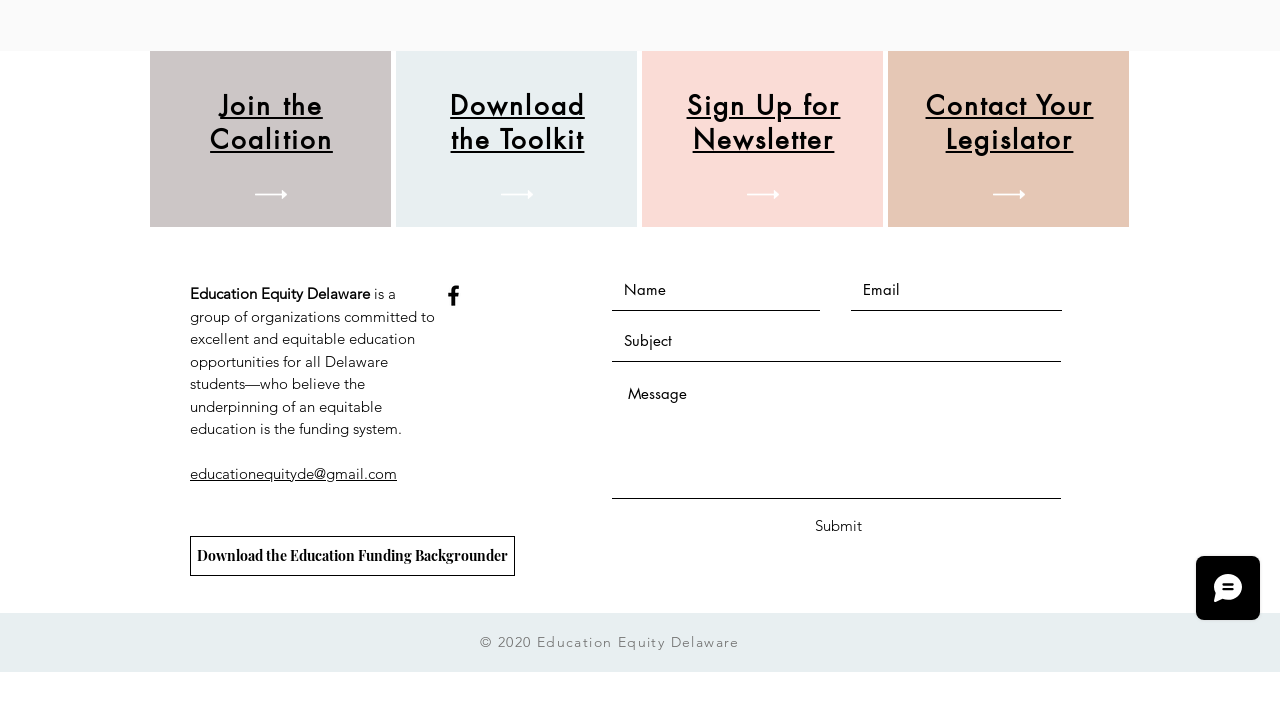Using floating point numbers between 0 and 1, provide the bounding box coordinates in the format (top-left x, top-left y, bottom-right x, bottom-right y). Locate the UI element described here: Sign Up for Newsletter

[0.536, 0.123, 0.657, 0.217]